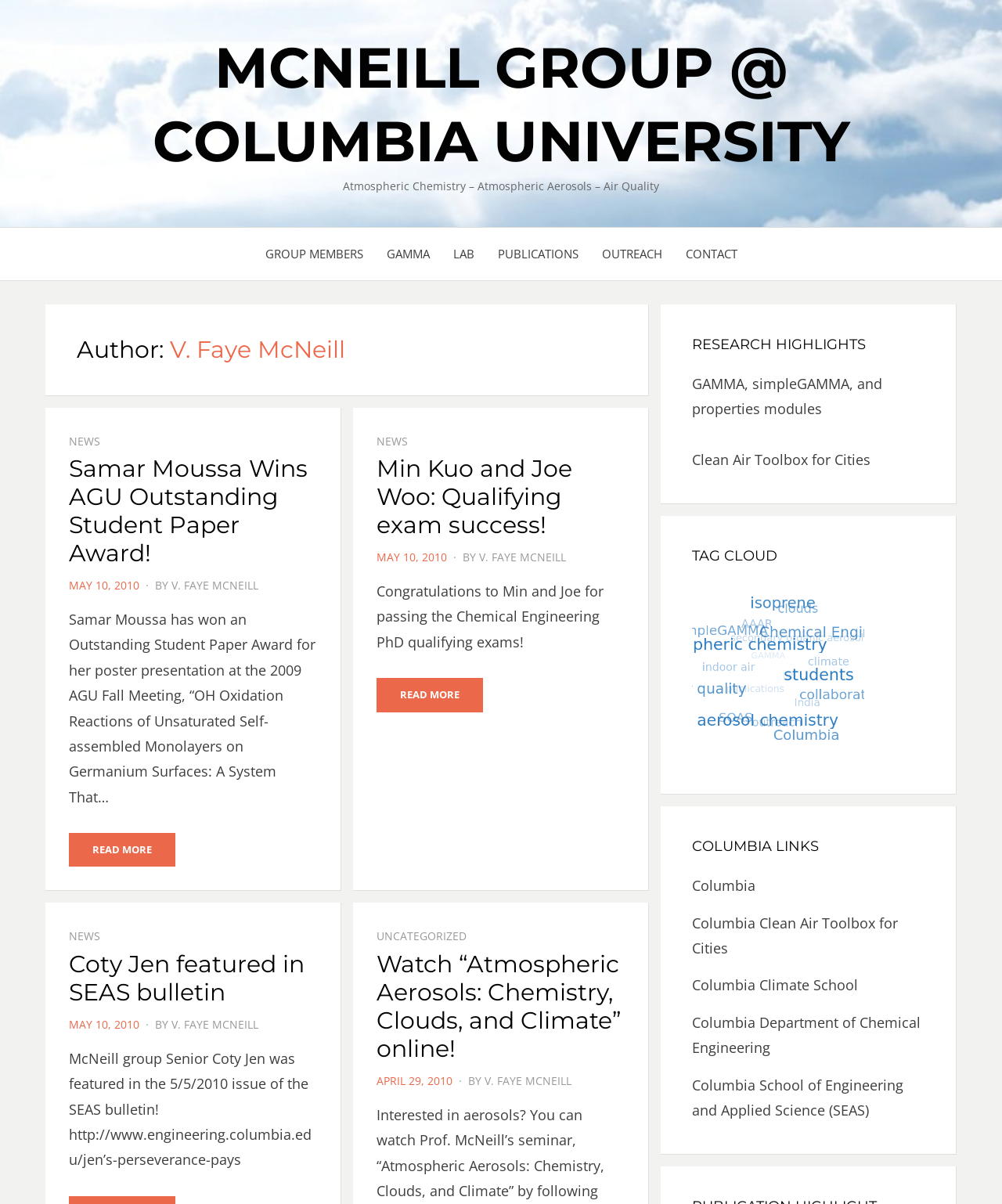Find the bounding box coordinates of the clickable area that will achieve the following instruction: "Visit the 'Columbia Climate School' website".

[0.691, 0.81, 0.856, 0.826]